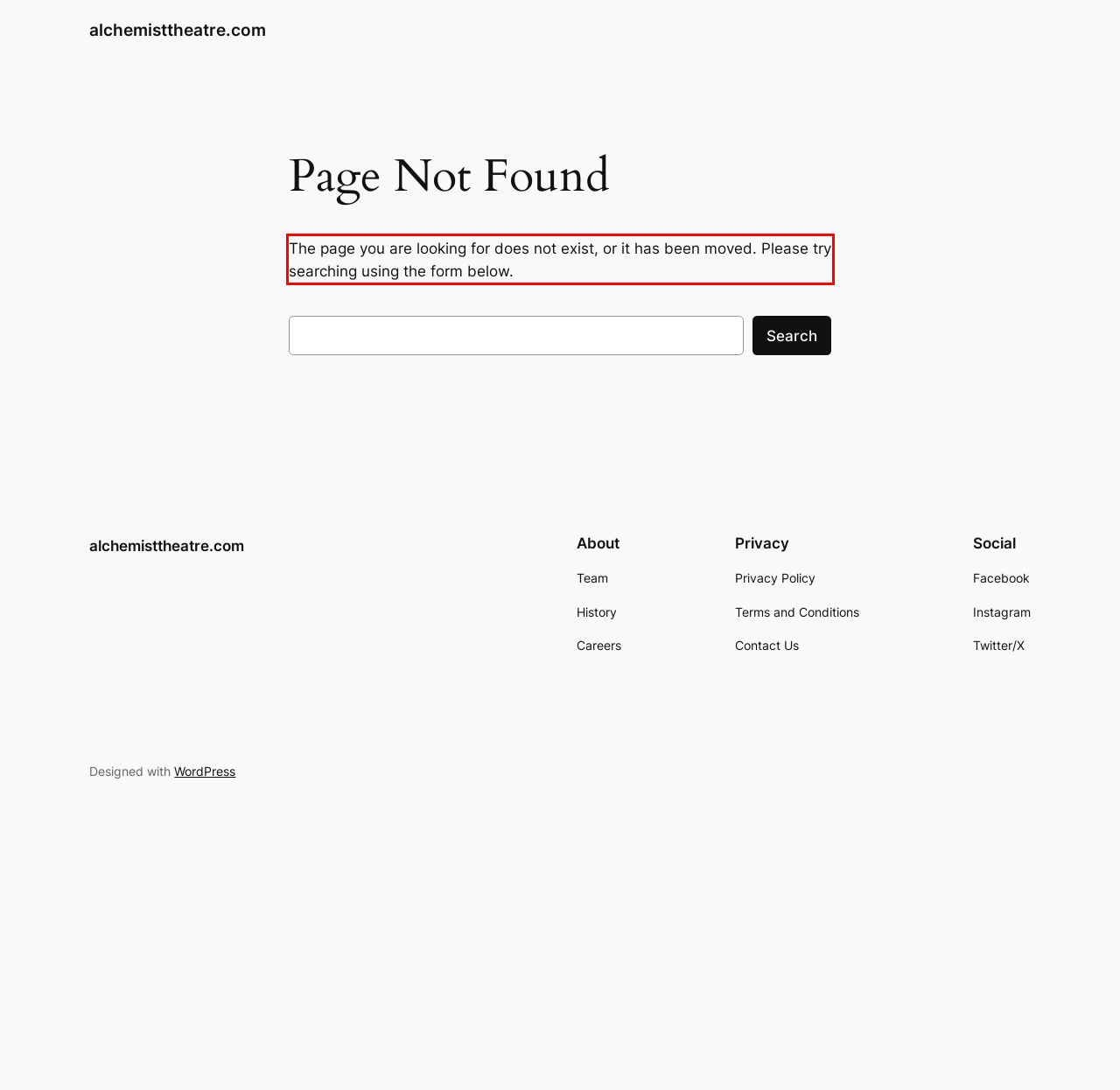Please perform OCR on the text content within the red bounding box that is highlighted in the provided webpage screenshot.

The page you are looking for does not exist, or it has been moved. Please try searching using the form below.